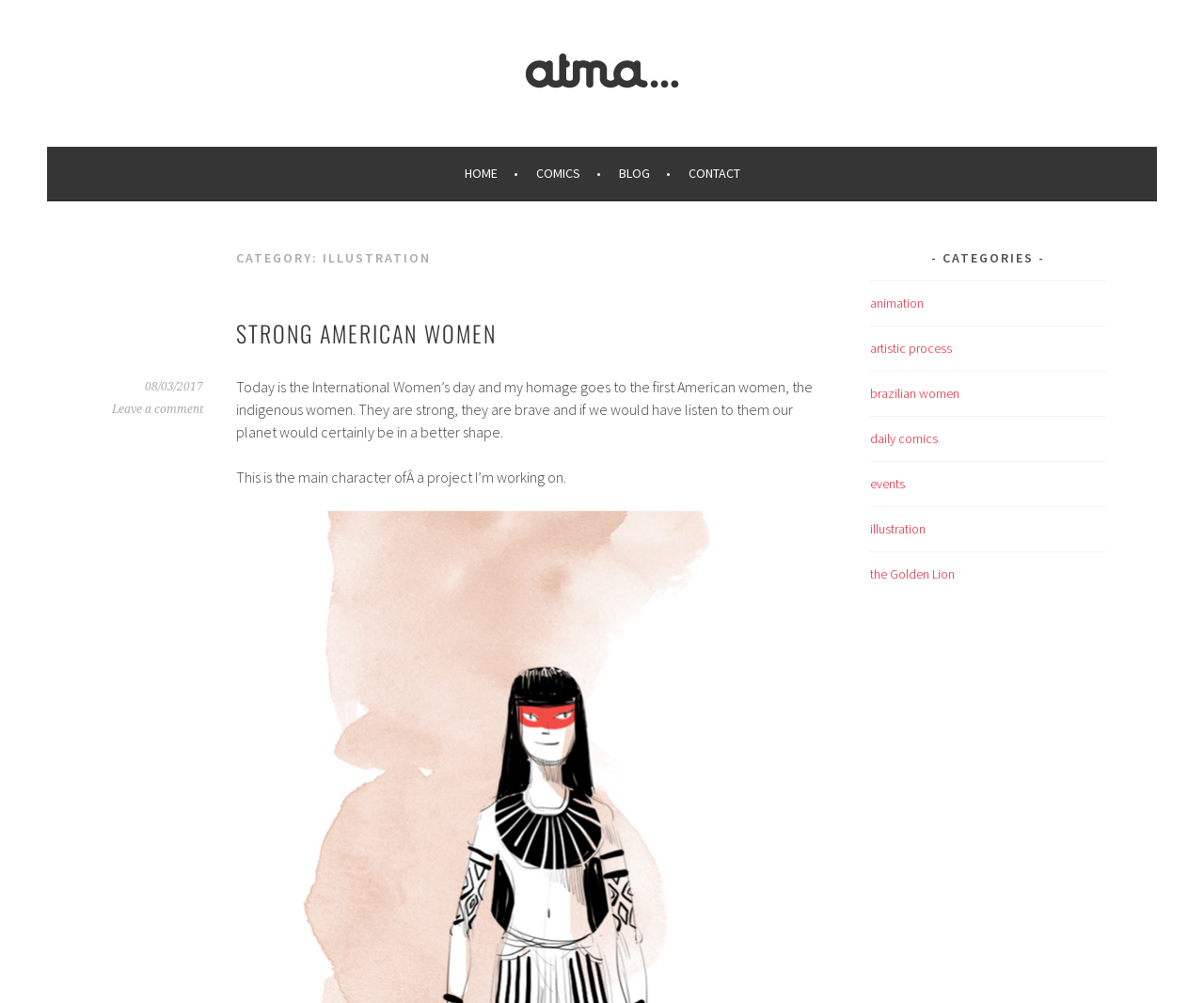Highlight the bounding box coordinates of the element you need to click to perform the following instruction: "Click on 'Read More…'."

None